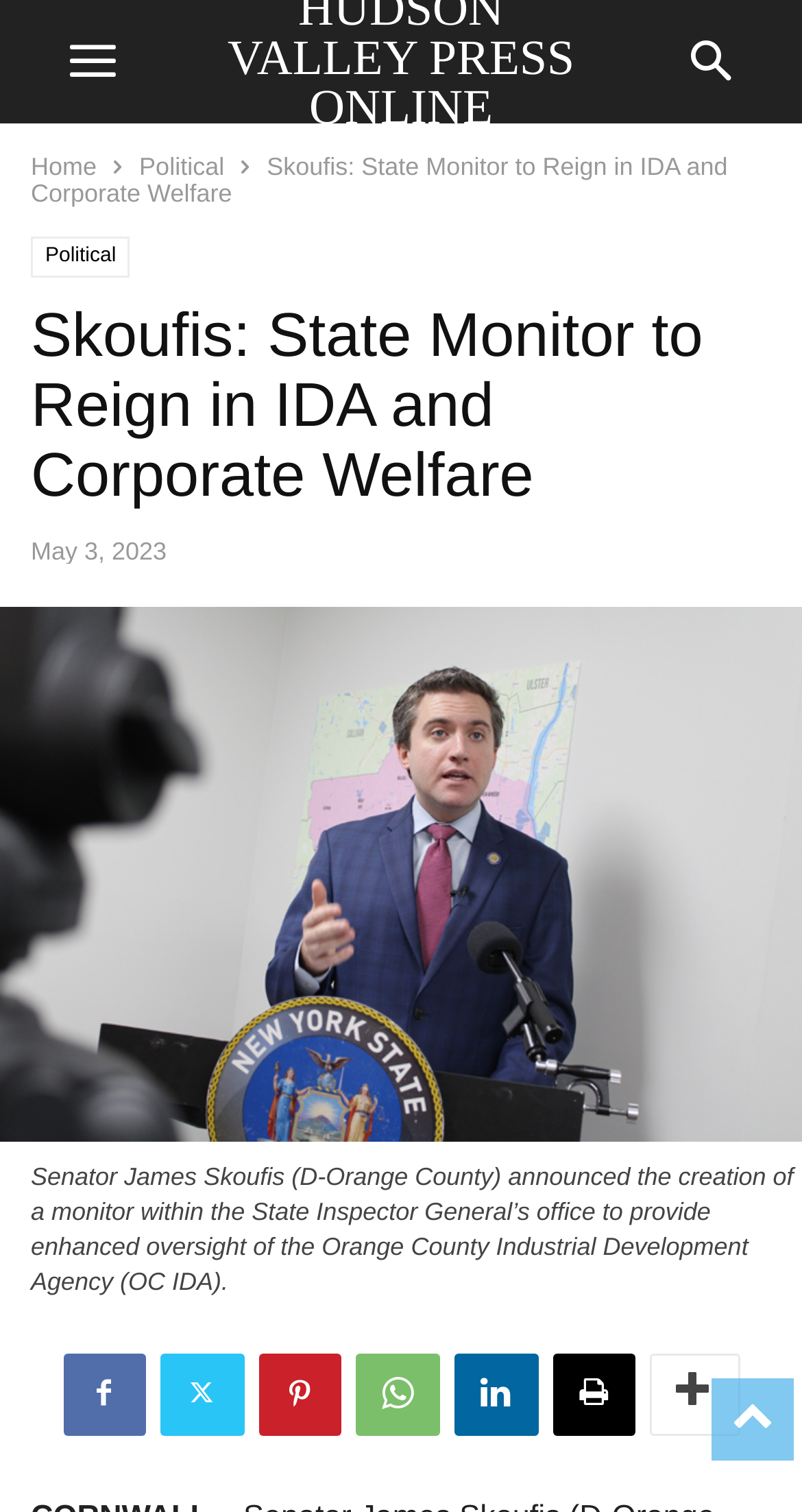Could you find the bounding box coordinates of the clickable area to complete this instruction: "go to home page"?

[0.038, 0.101, 0.121, 0.12]